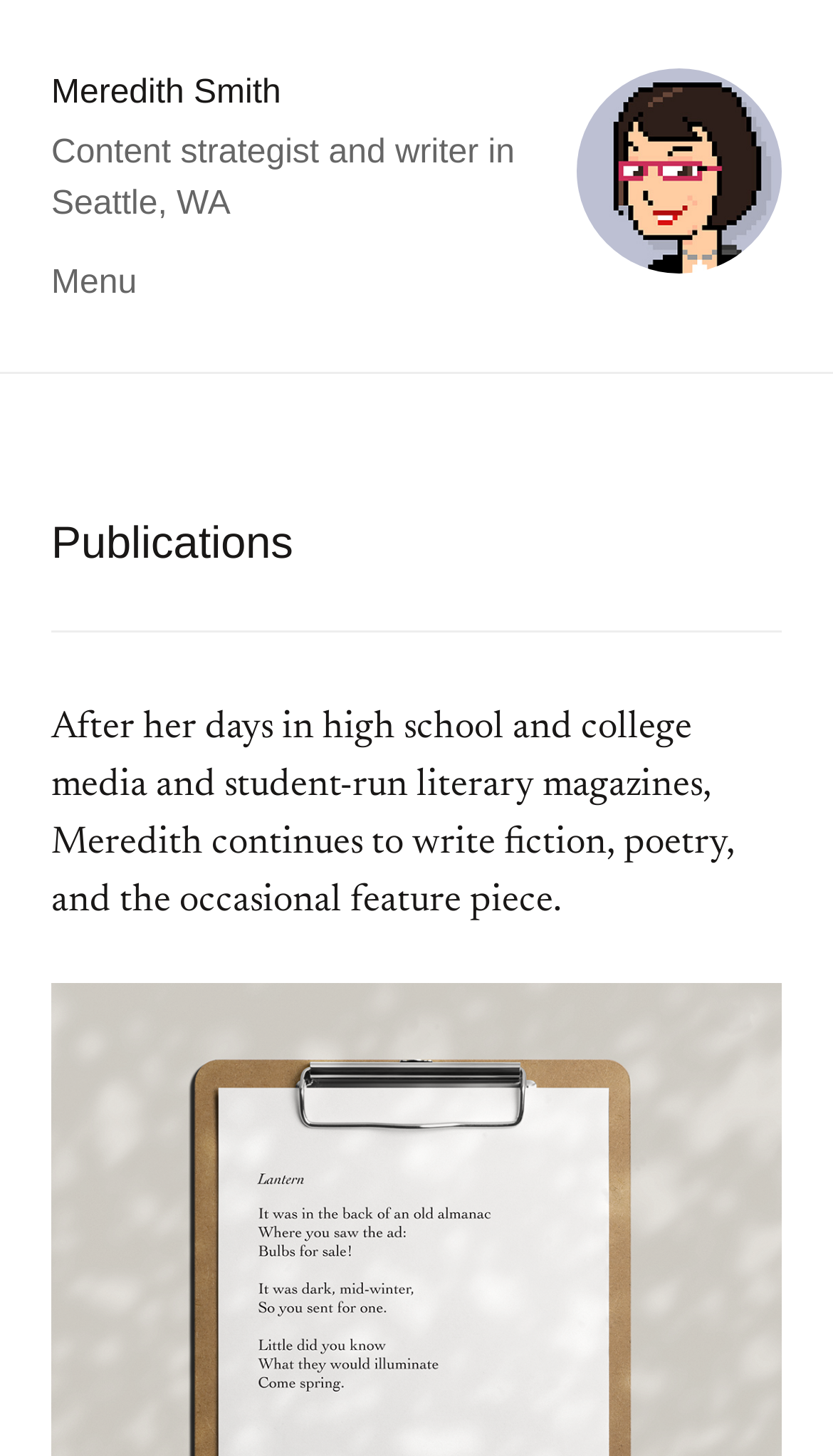Provide the bounding box coordinates of the HTML element this sentence describes: "alt="Meredith Smith"". The bounding box coordinates consist of four float numbers between 0 and 1, i.e., [left, top, right, bottom].

[0.692, 0.047, 0.938, 0.188]